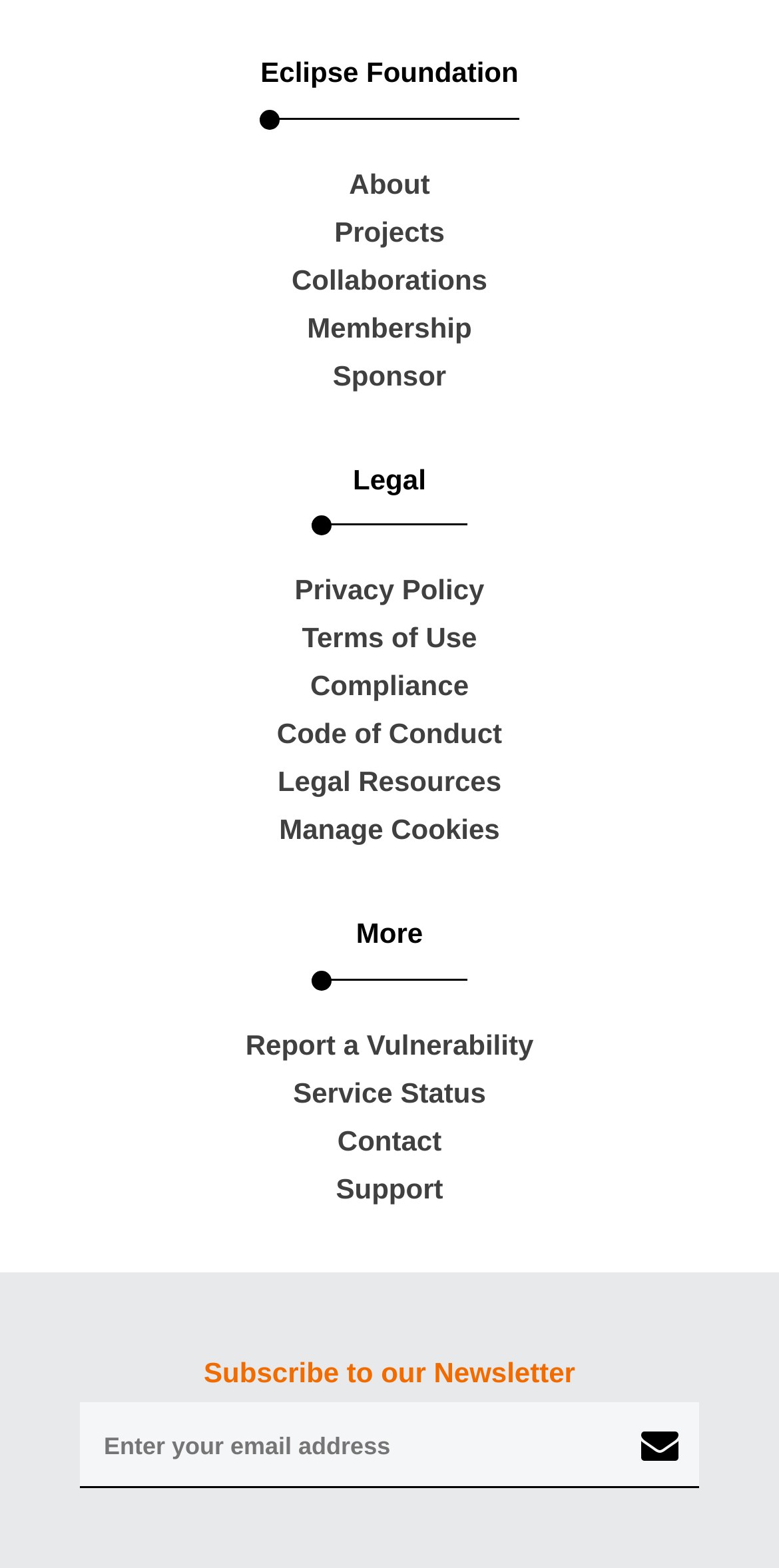Please determine the bounding box coordinates of the element's region to click for the following instruction: "Click About".

[0.038, 0.101, 0.962, 0.132]